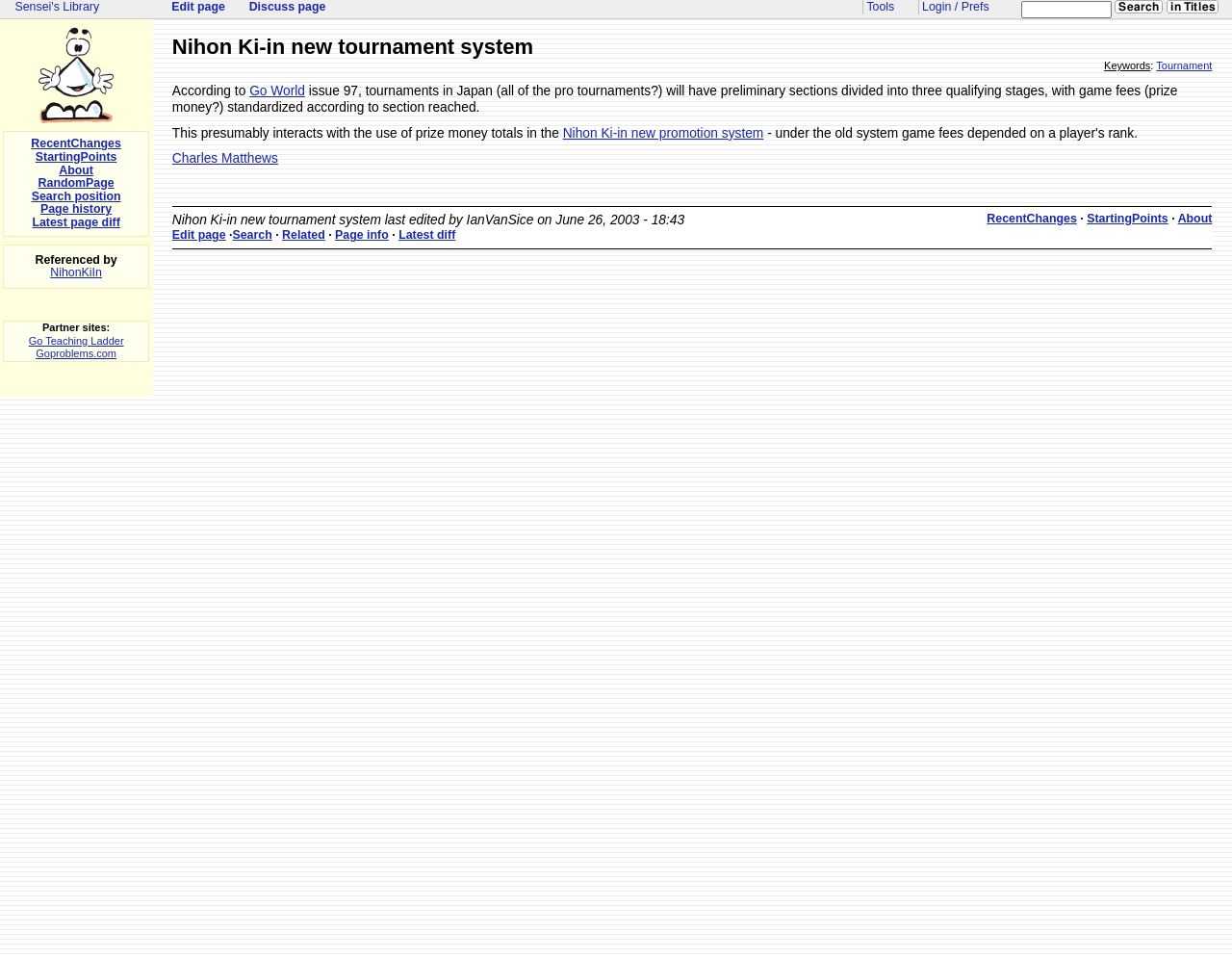What is the keyword related to the tournament system?
Examine the screenshot and reply with a single word or phrase.

Tournament